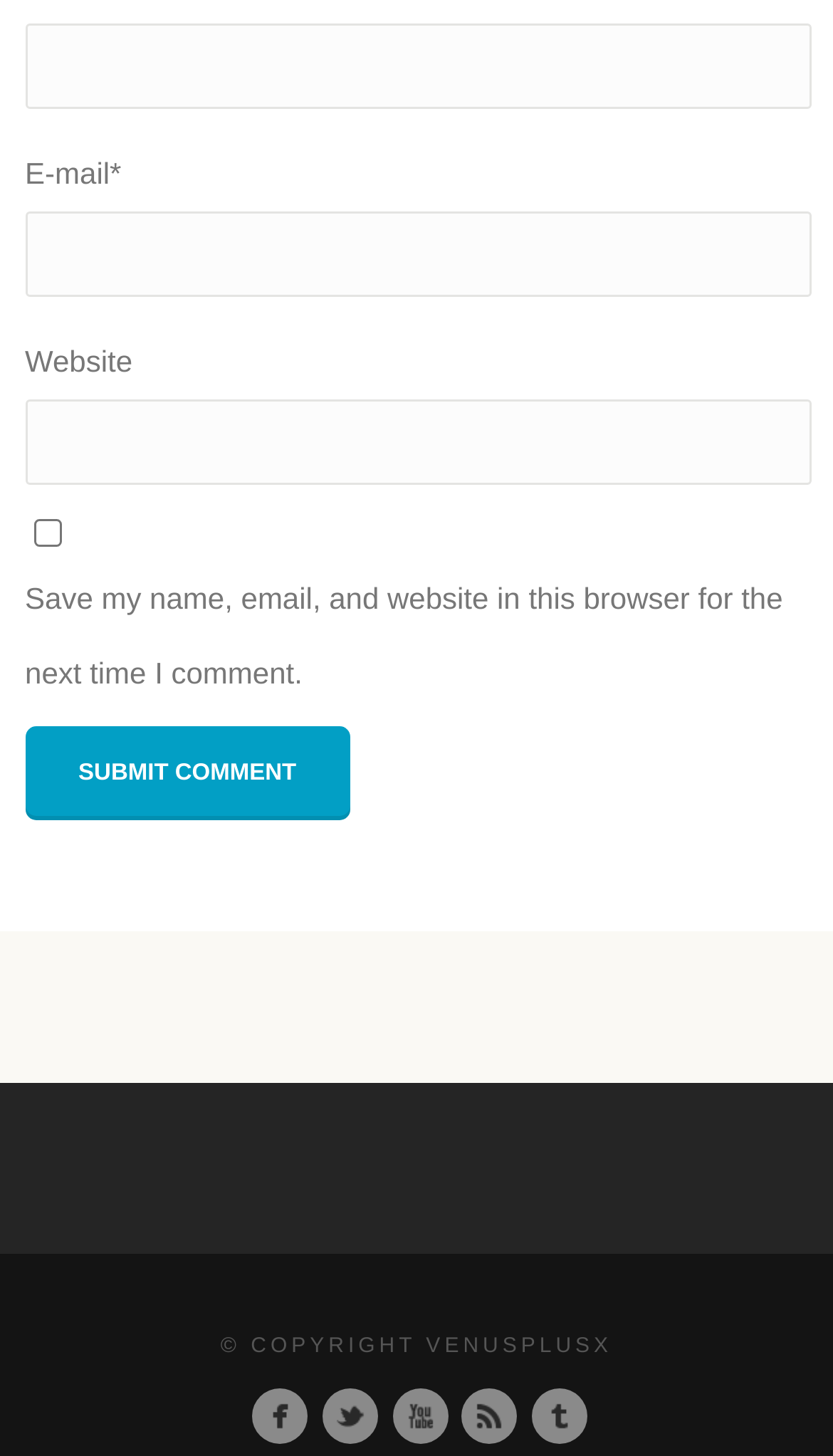Predict the bounding box of the UI element based on this description: "title="youtube"".

[0.478, 0.957, 0.529, 0.987]